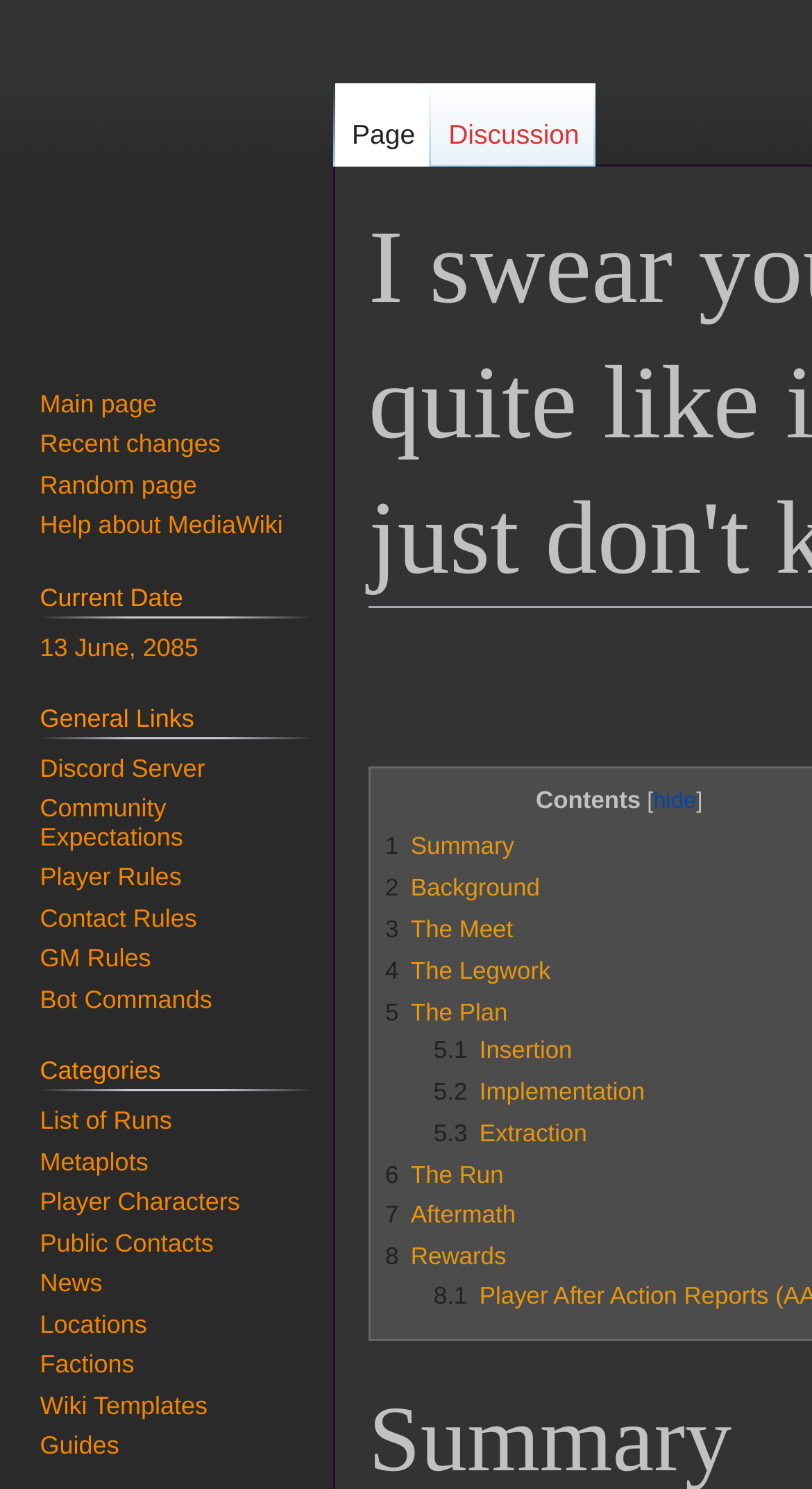Based on the element description: "6 The Run", identify the UI element and provide its bounding box coordinates. Use four float numbers between 0 and 1, [left, top, right, bottom].

[0.474, 0.78, 0.62, 0.798]